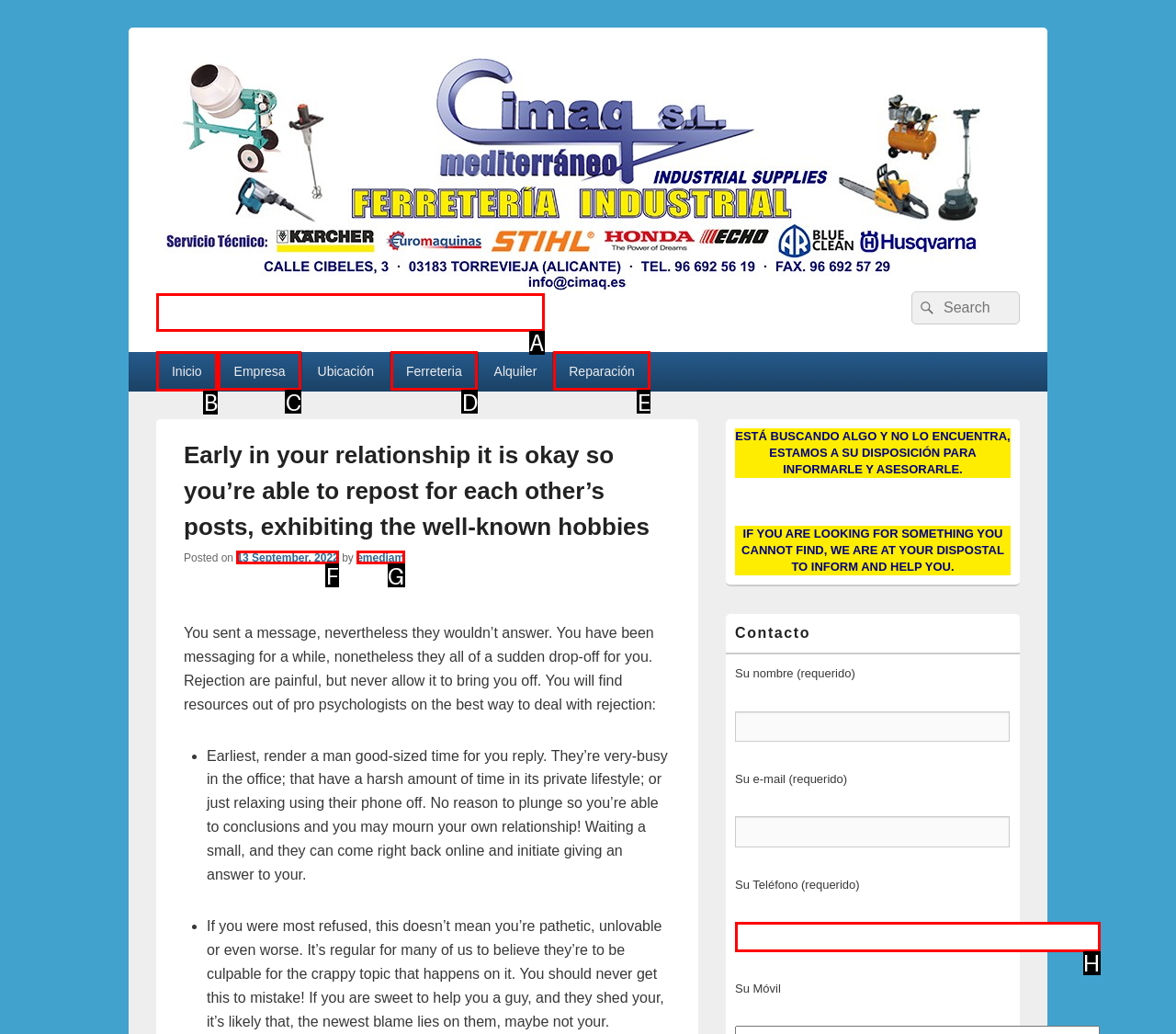Select the proper HTML element to perform the given task: Click on Inicio Answer with the corresponding letter from the provided choices.

B